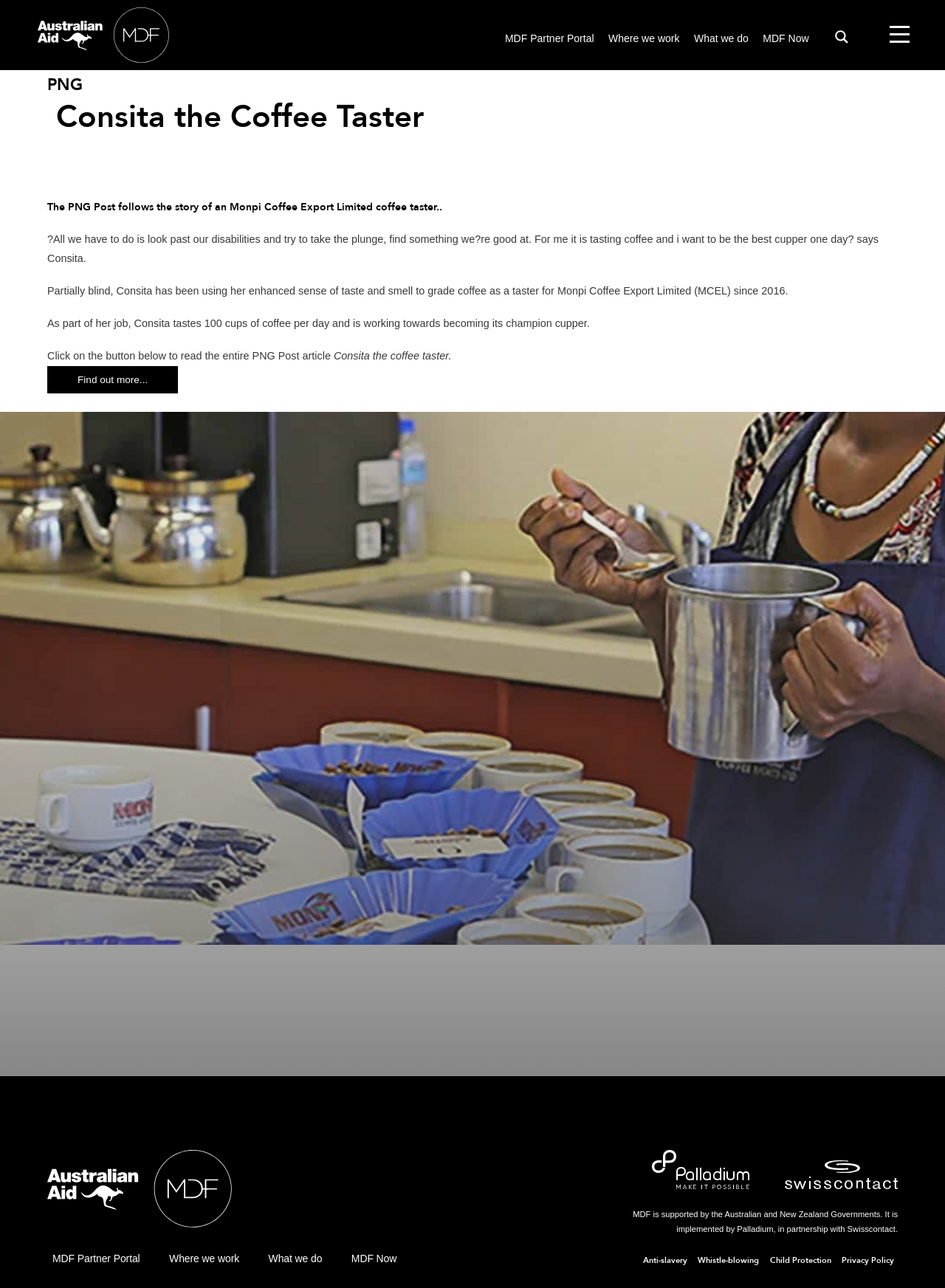Extract the bounding box coordinates for the UI element described as: "Search".

[0.871, 0.014, 0.91, 0.043]